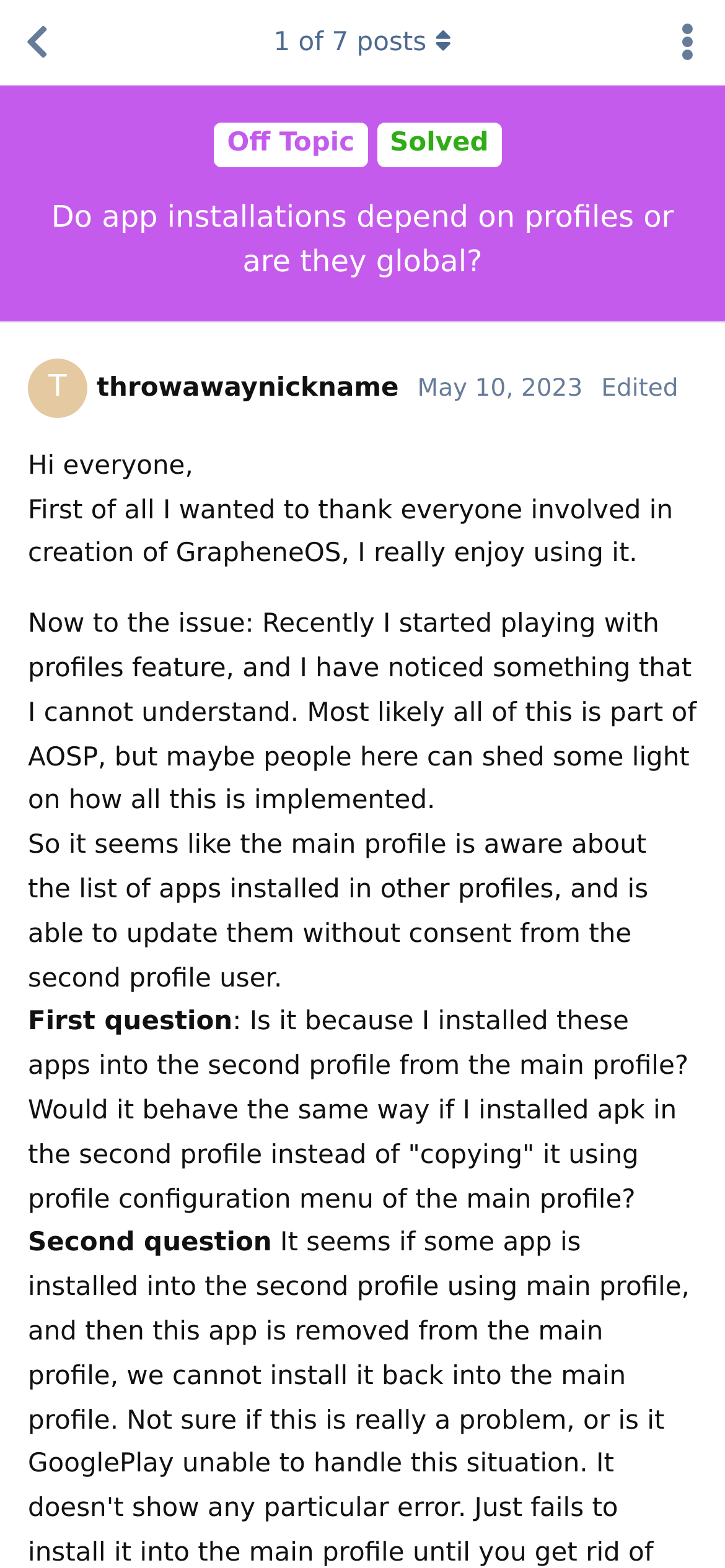Who started the discussion?
Provide a thorough and detailed answer to the question.

The discussion was started by a user named 'T throwawaynickname', as indicated by the heading and link with the username.